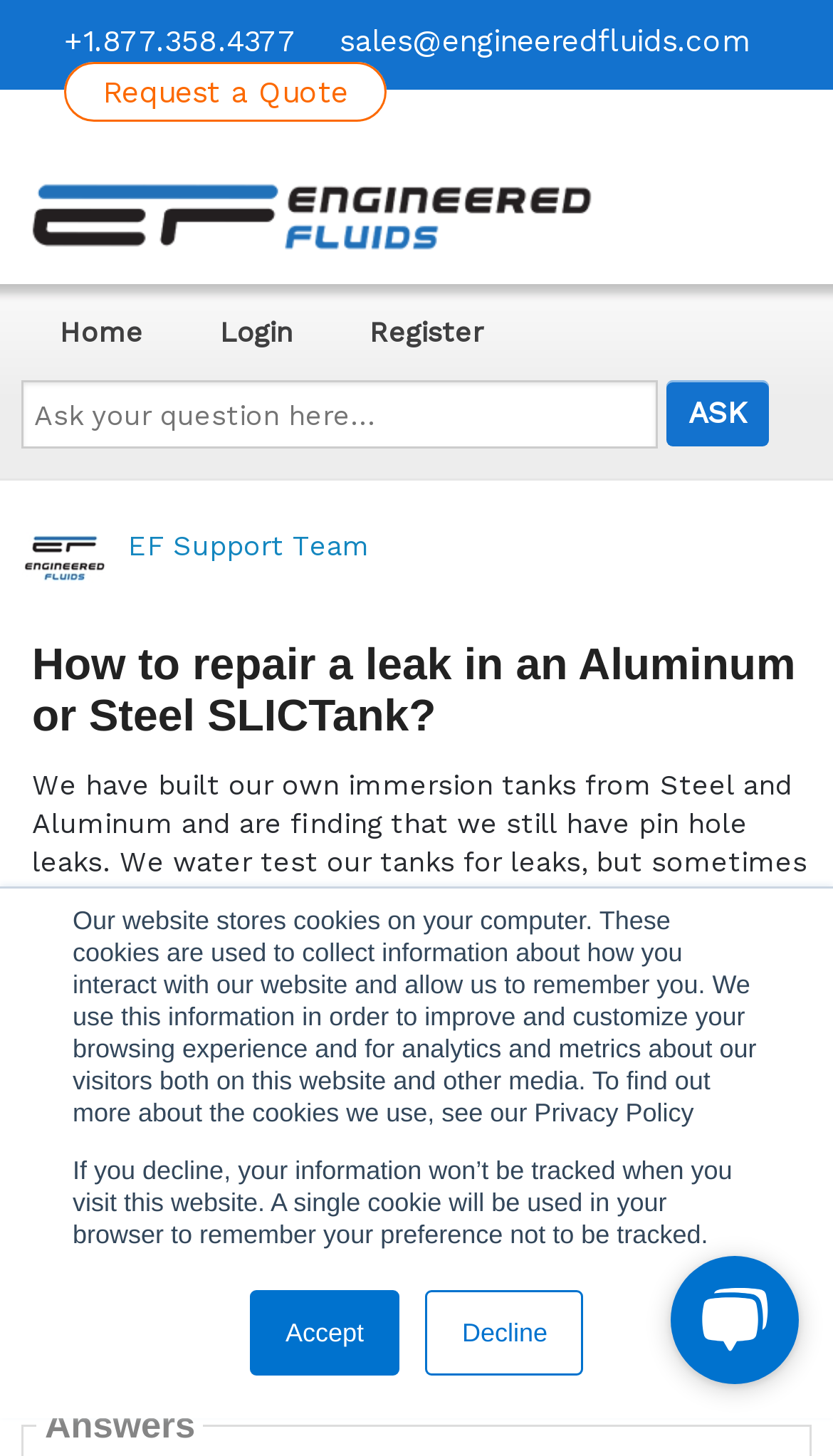Locate the bounding box coordinates of the element you need to click to accomplish the task described by this instruction: "Click the 'Comments (0) | New Comment' link".

[0.038, 0.793, 0.559, 0.815]